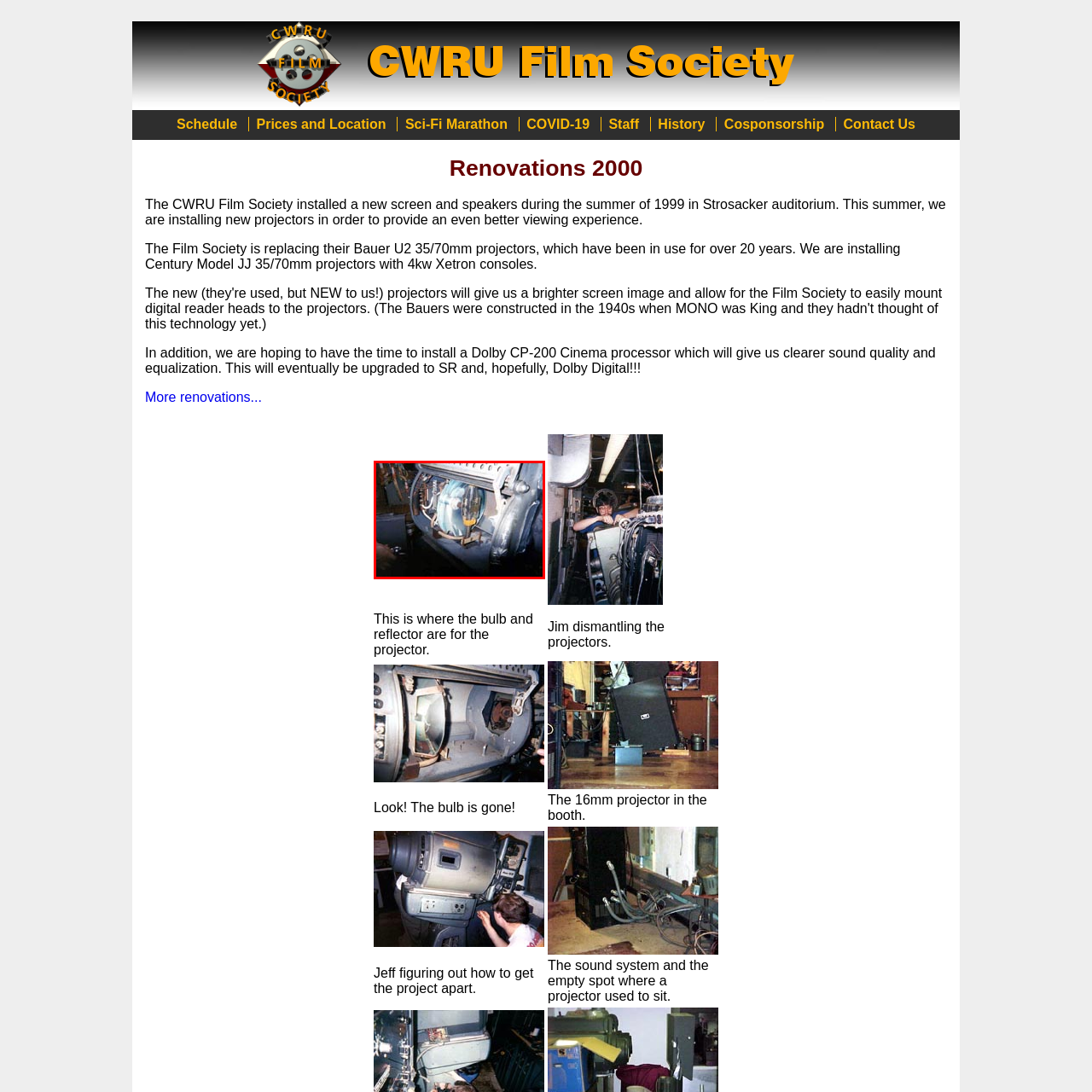Refer to the image enclosed in the red bounding box, then answer the following question in a single word or phrase: What is the purpose of the reflector lamphousing?

To reflect light